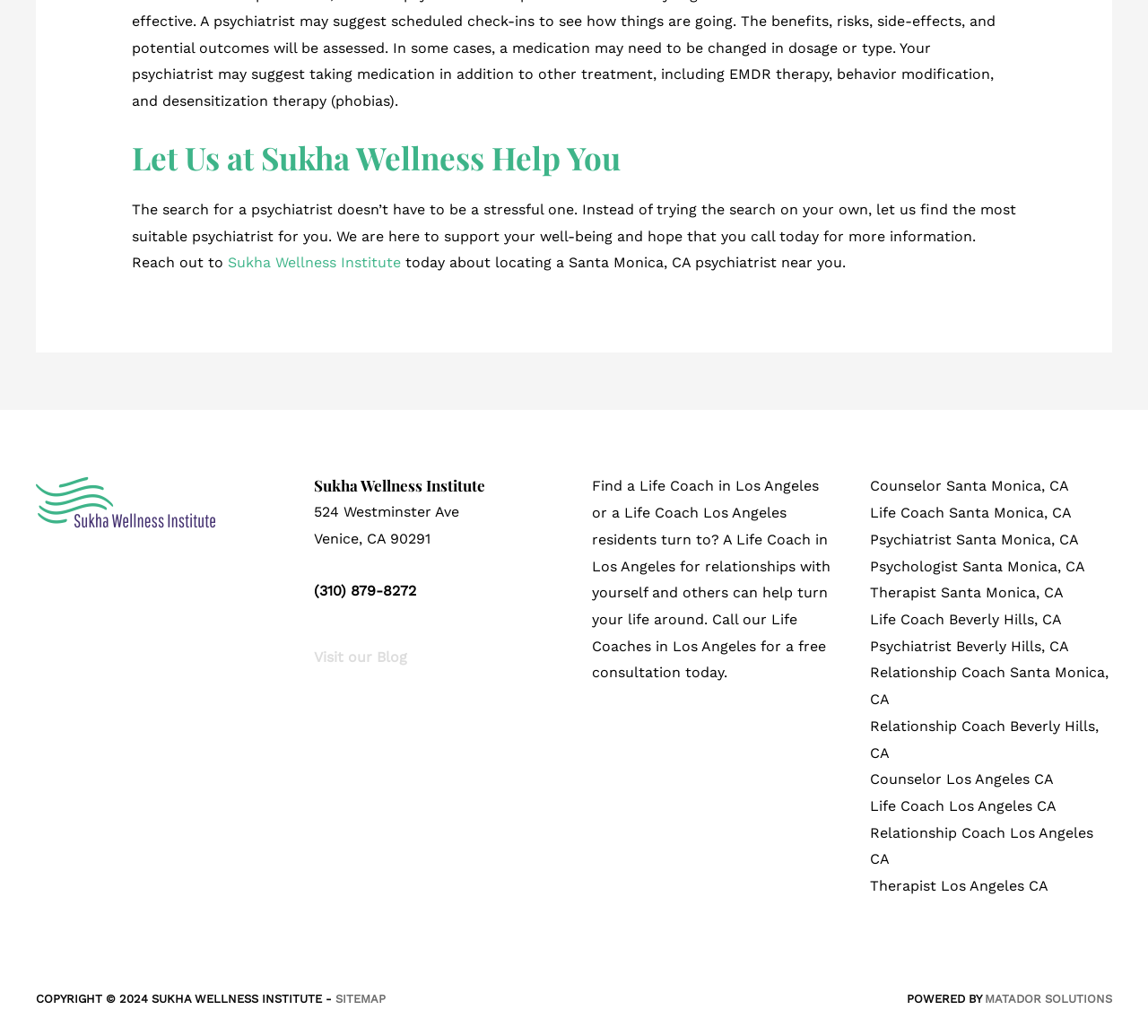What is the phone number of the institute?
Using the visual information, reply with a single word or short phrase.

(310) 879-8272